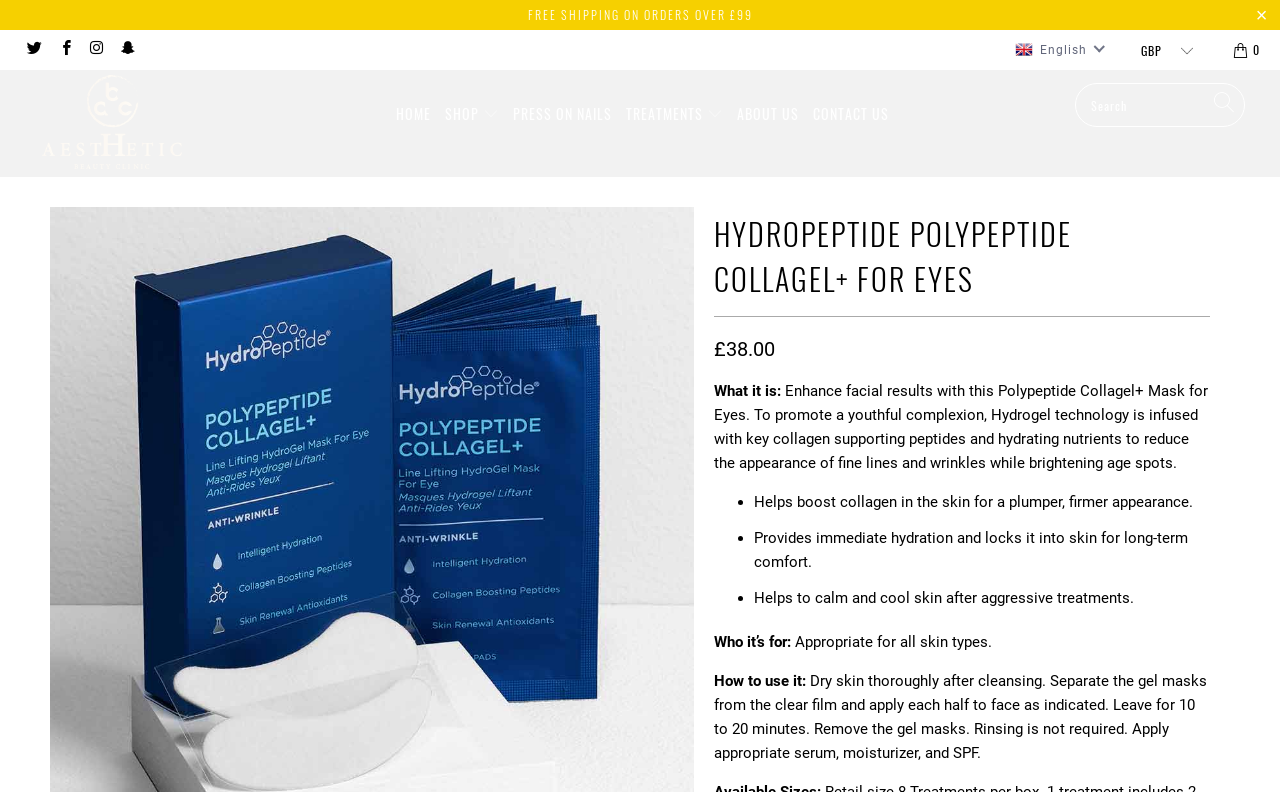What is the principal heading displayed on the webpage?

HYDROPEPTIDE POLYPEPTIDE COLLAGEL+ FOR EYES